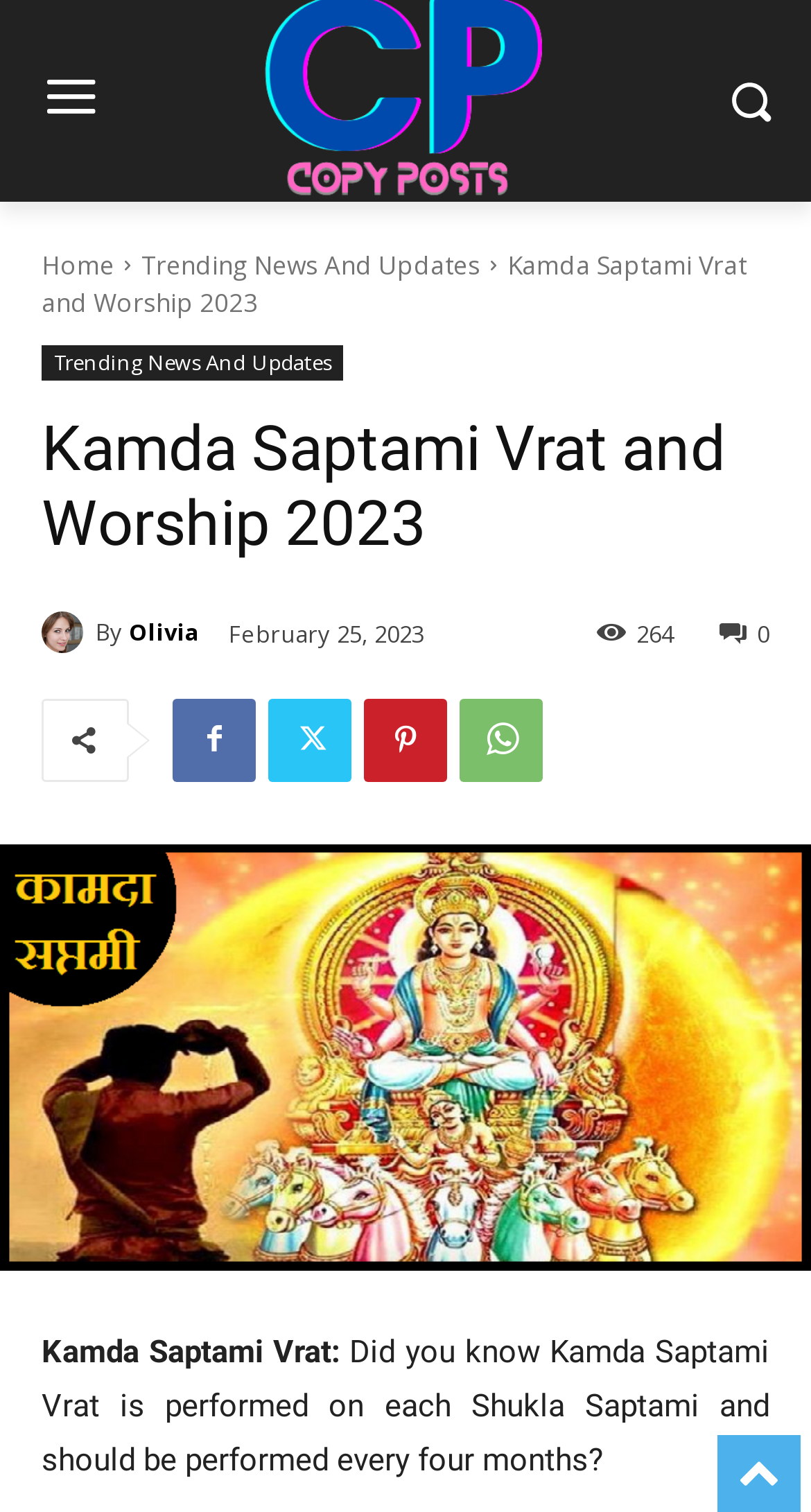Determine the main headline from the webpage and extract its text.

Kamda Saptami Vrat and Worship 2023